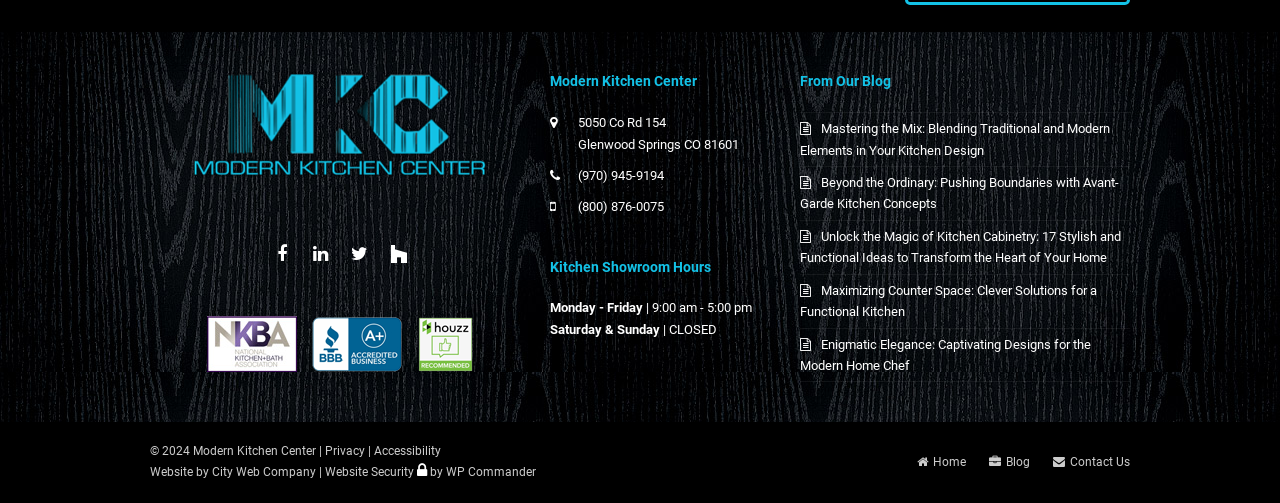Find the bounding box coordinates of the element's region that should be clicked in order to follow the given instruction: "Order by phone". The coordinates should consist of four float numbers between 0 and 1, i.e., [left, top, right, bottom].

None